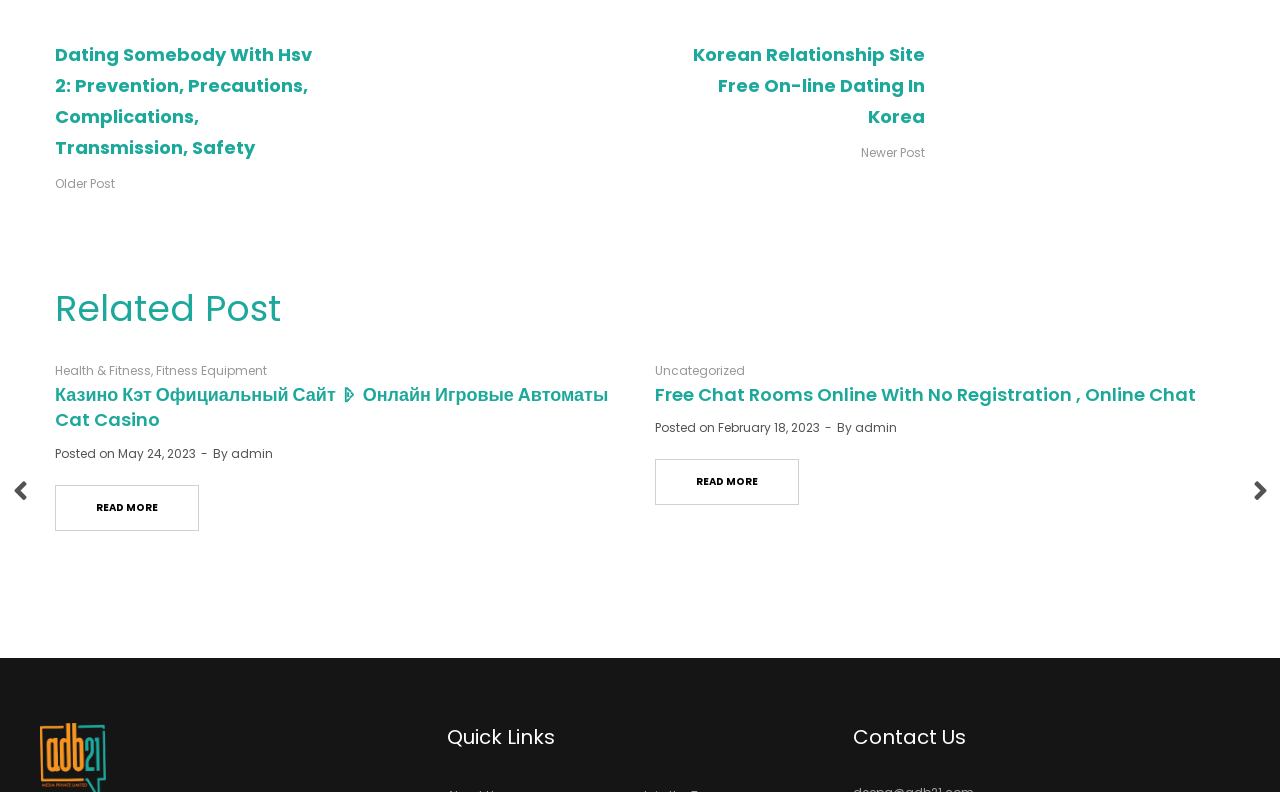For the given element description Acting, determine the bounding box coordinates of the UI element. The coordinates should follow the format (top-left x, top-left y, bottom-right x, bottom-right y) and be within the range of 0 to 1.

None